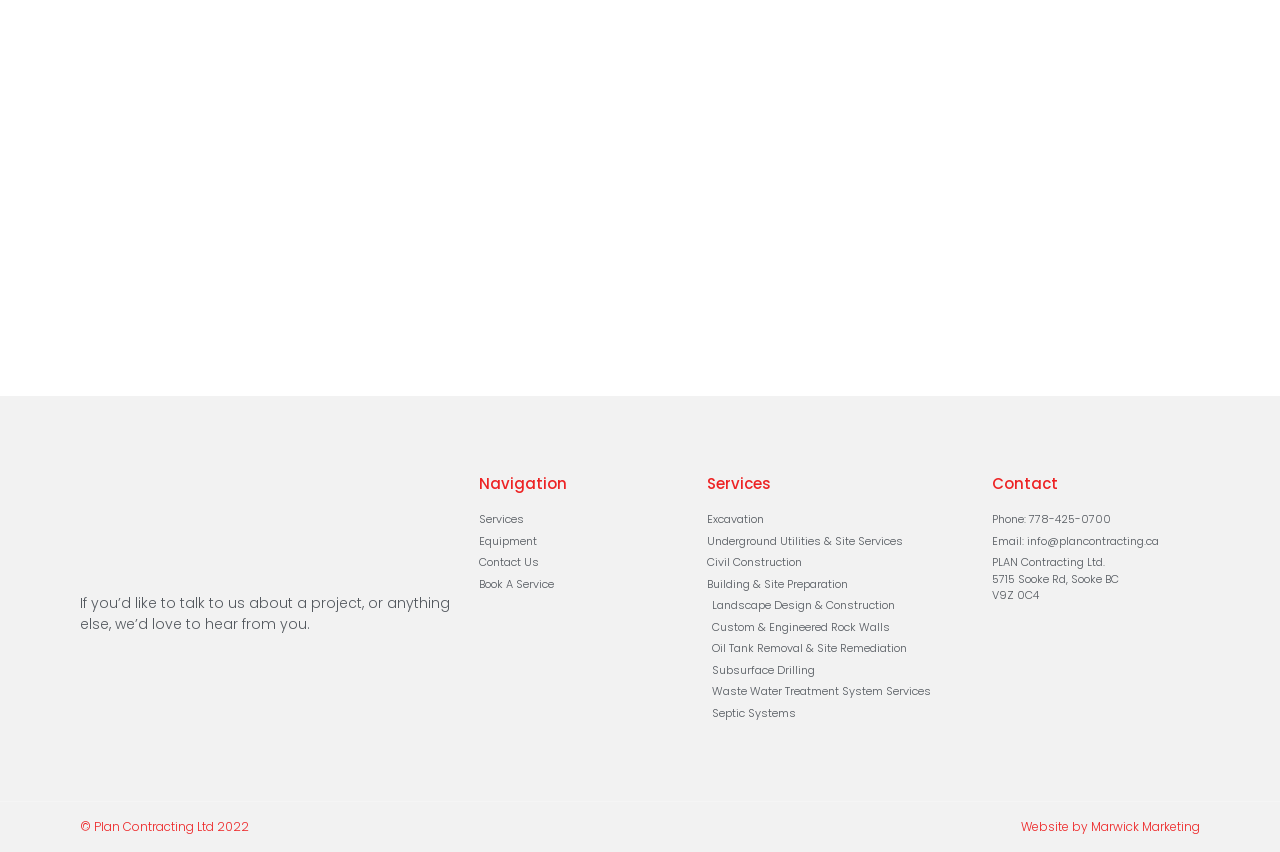How many navigation links are there?
Offer a detailed and exhaustive answer to the question.

I counted the number of links under the 'Navigation' heading, which are 'Services', 'Equipment', 'Contact Us', and 'Book A Service', so there are 4 navigation links.